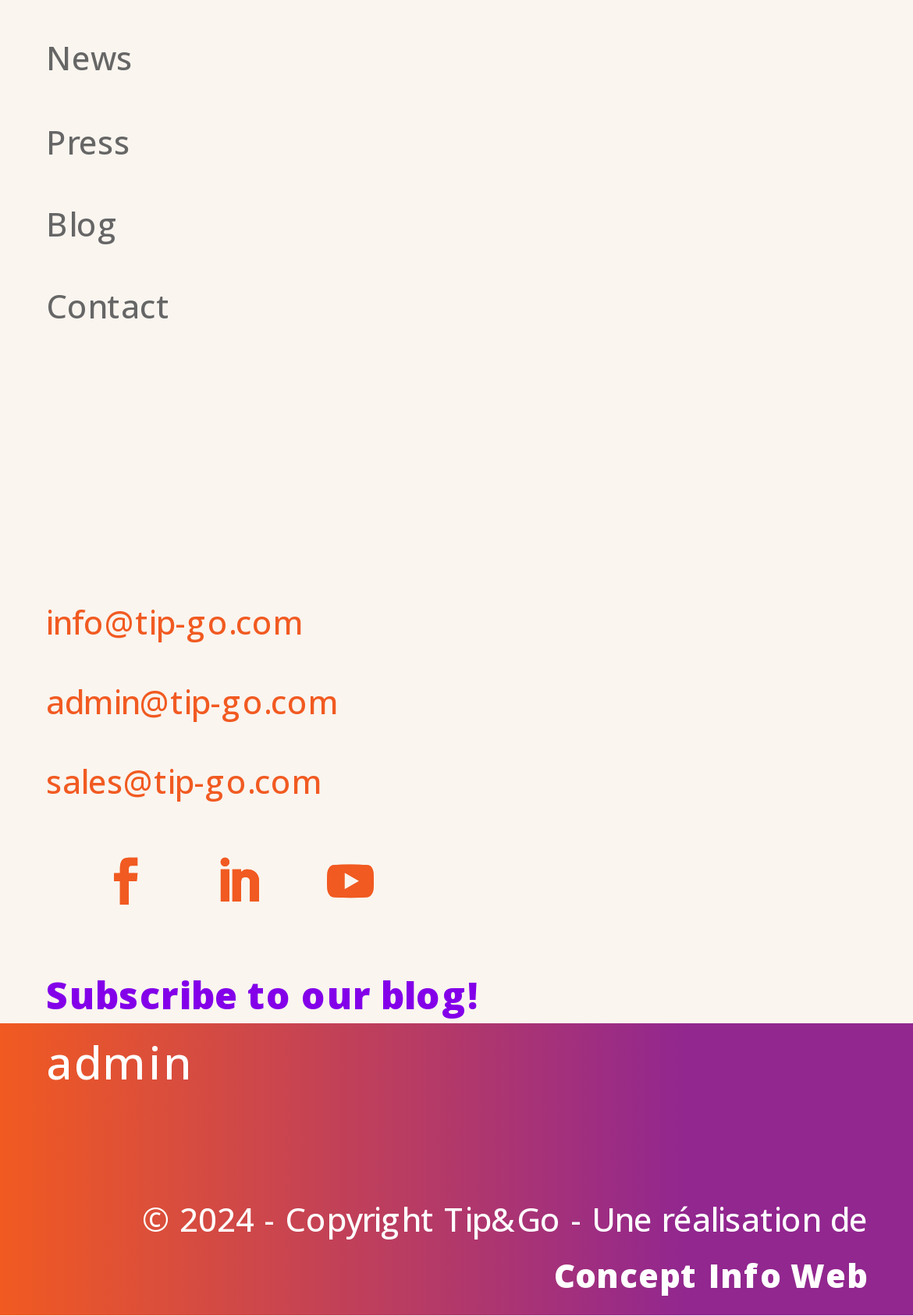Given the description Follow, predict the bounding box coordinates of the UI element. Ensure the coordinates are in the format (top-left x, top-left y, bottom-right x, bottom-right y) and all values are between 0 and 1.

[0.086, 0.633, 0.188, 0.704]